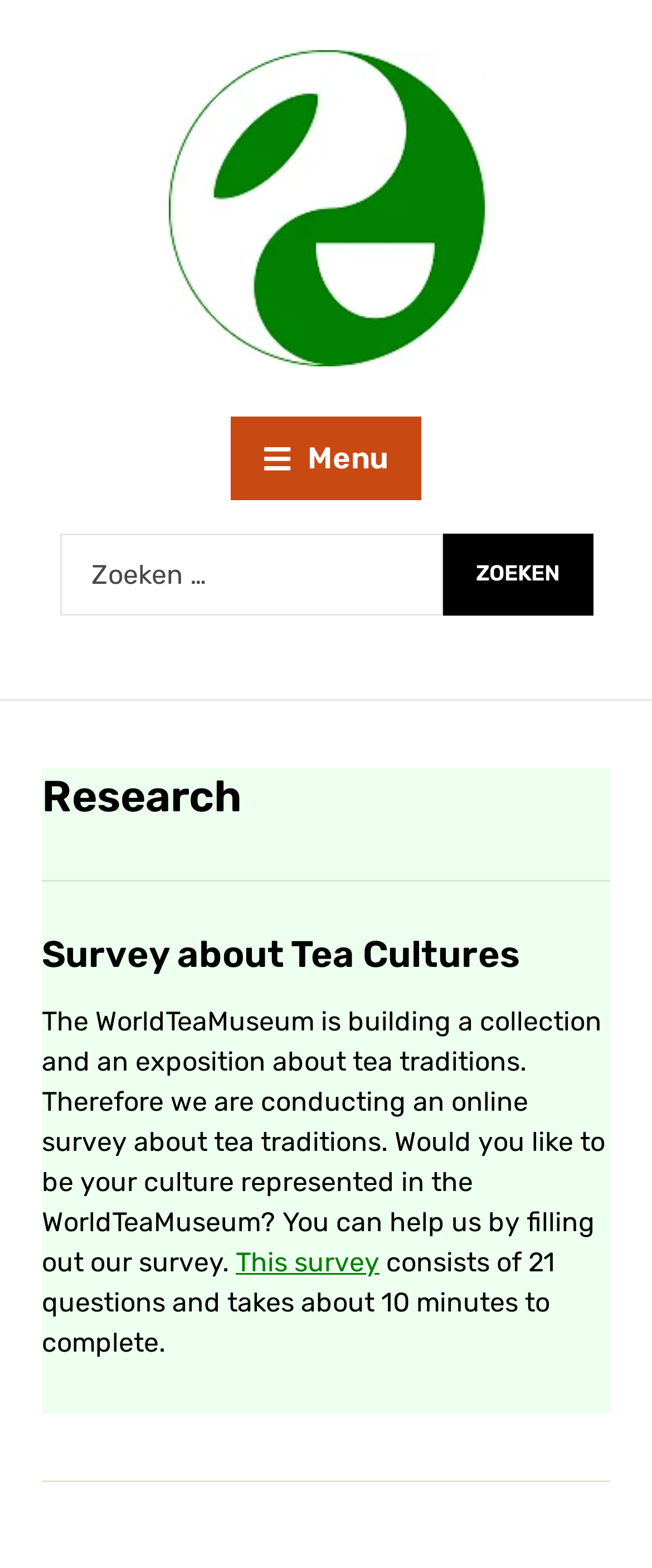What is the estimated time to complete the survey?
Use the image to give a comprehensive and detailed response to the question.

According to the webpage, the survey 'takes about 10 minutes to complete', which suggests that the estimated time to complete the survey is 10 minutes.